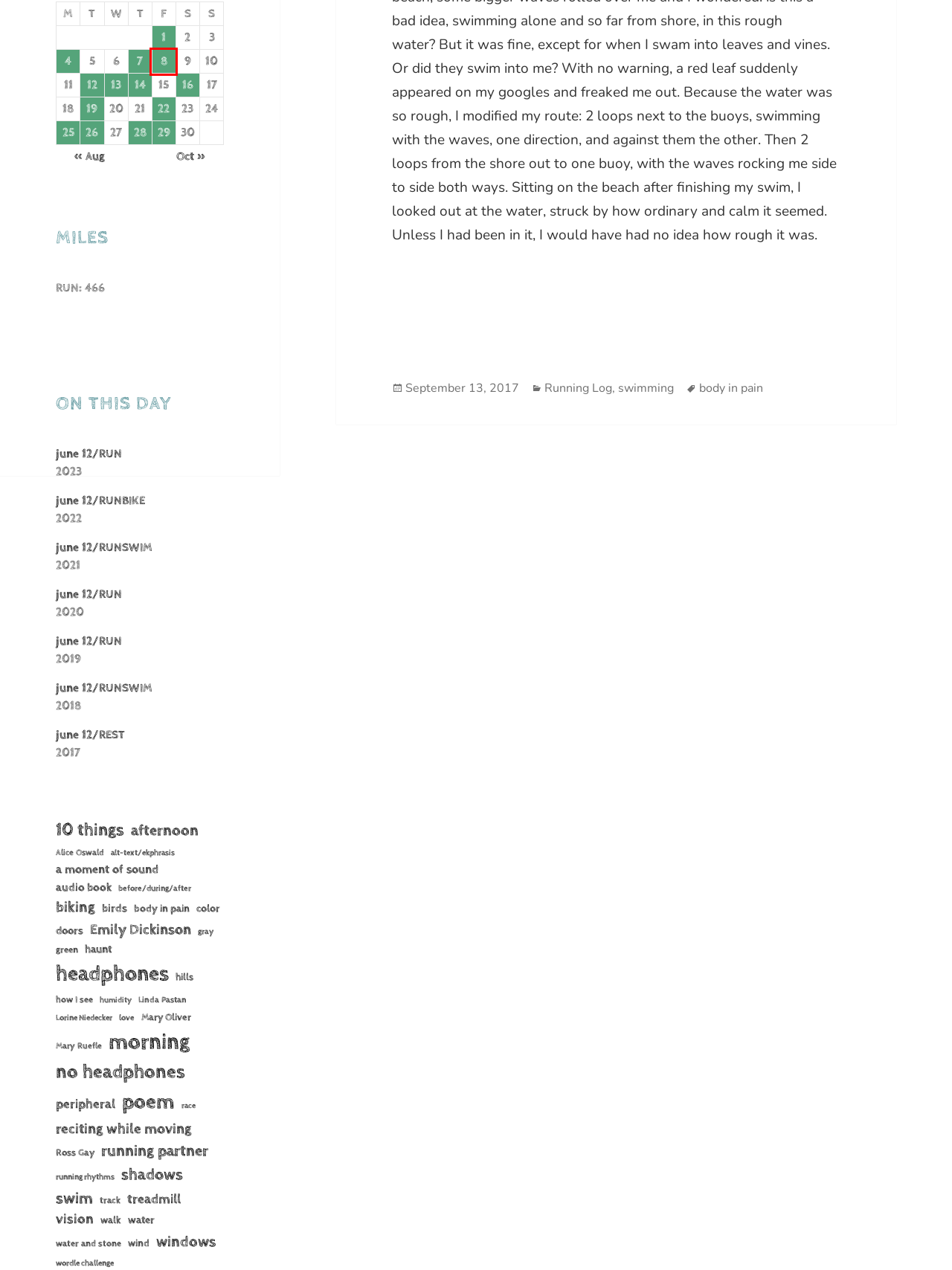Inspect the screenshot of a webpage with a red rectangle bounding box. Identify the webpage description that best corresponds to the new webpage after clicking the element inside the bounding box. Here are the candidates:
A. june 12/RUNSWIM – RUN!
B. body in pain – RUN!
C. September 8, 2017 – RUN!
D. june 12/REST – RUN!
E. biking – RUN!
F. Mary Oliver – RUN!
G. running partner – RUN!
H. October 2017 – RUN!

C